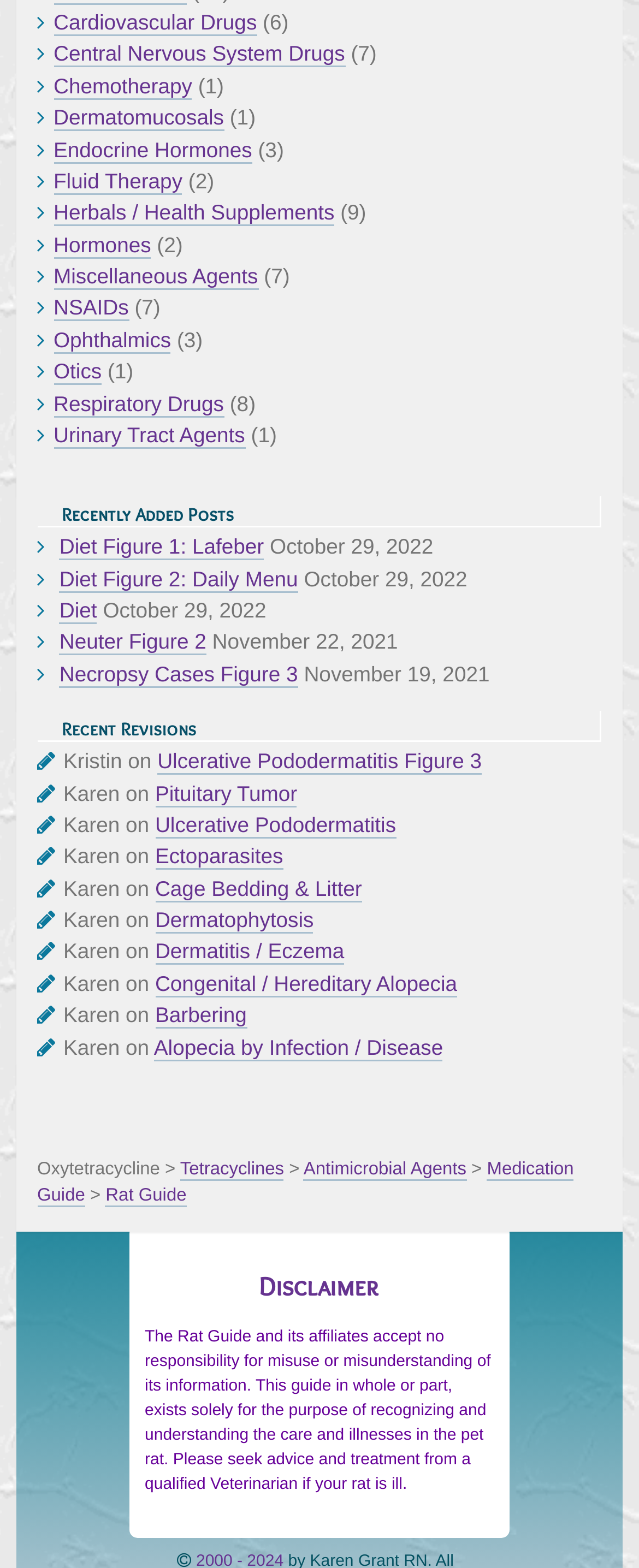Show the bounding box coordinates of the region that should be clicked to follow the instruction: "view July 2022."

None